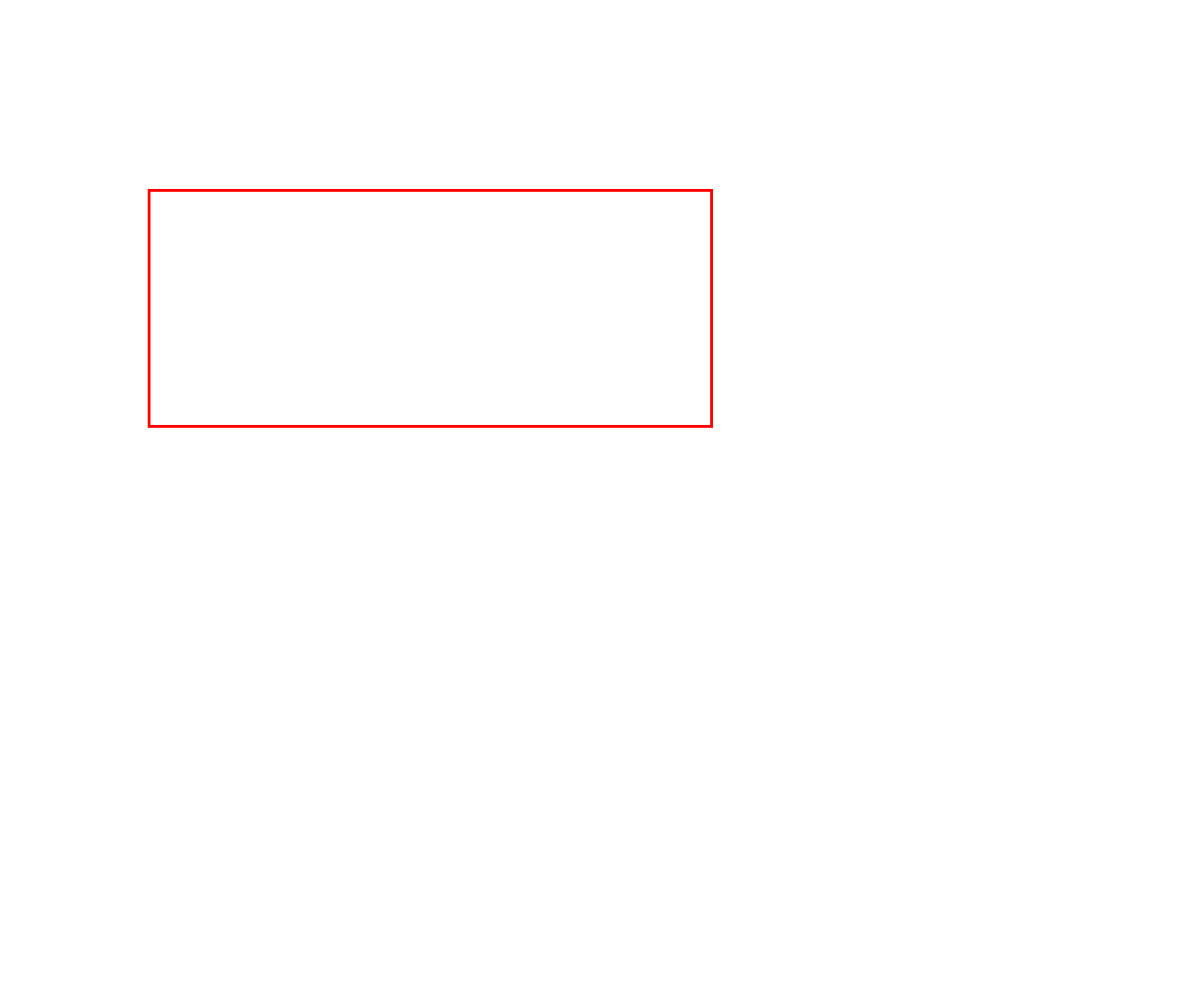Given the screenshot of a webpage, identify the red rectangle bounding box and recognize the text content inside it, generating the extracted text.

Did you know that cannabis tinctures are rapidly gaining popularity among new and seasoned cannabis users alike? With their discreteness and convenience, tinctures offer a unique way to experience the benefits of cannabis. In this comprehensive guide, we will provide beginners with essential information on dosing cannabis tinctures. Whether you’re seeking relief, an oasis of… READ MORE THE ULTIMATE GUIDE TO DOSING CANNABIS TINCTURE FOR BEGINNERS